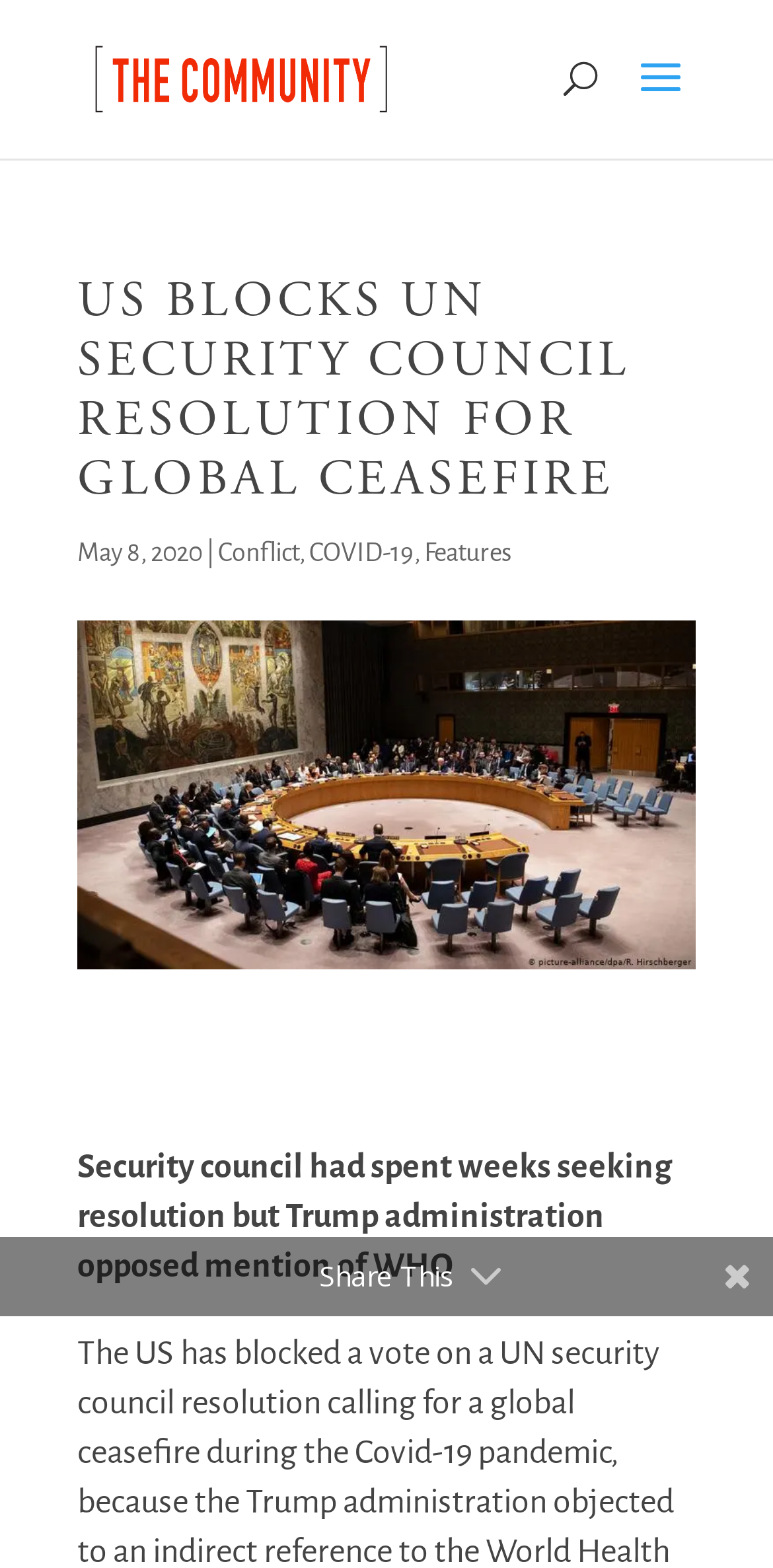Locate the bounding box of the UI element based on this description: "Our Capabilities". Provide four float numbers between 0 and 1 as [left, top, right, bottom].

None